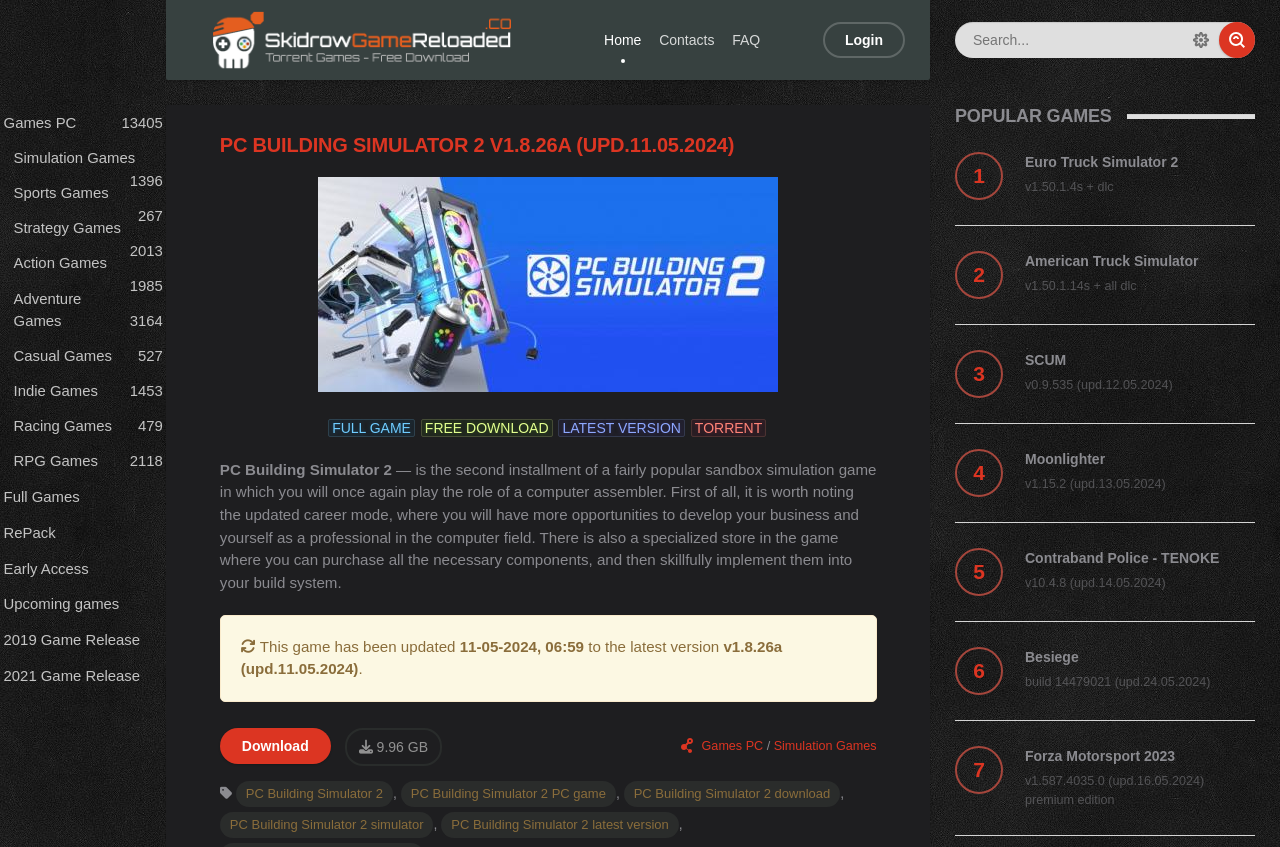Locate the bounding box coordinates of the element I should click to achieve the following instruction: "Check the latest version of PC Building Simulator 2".

[0.188, 0.753, 0.611, 0.8]